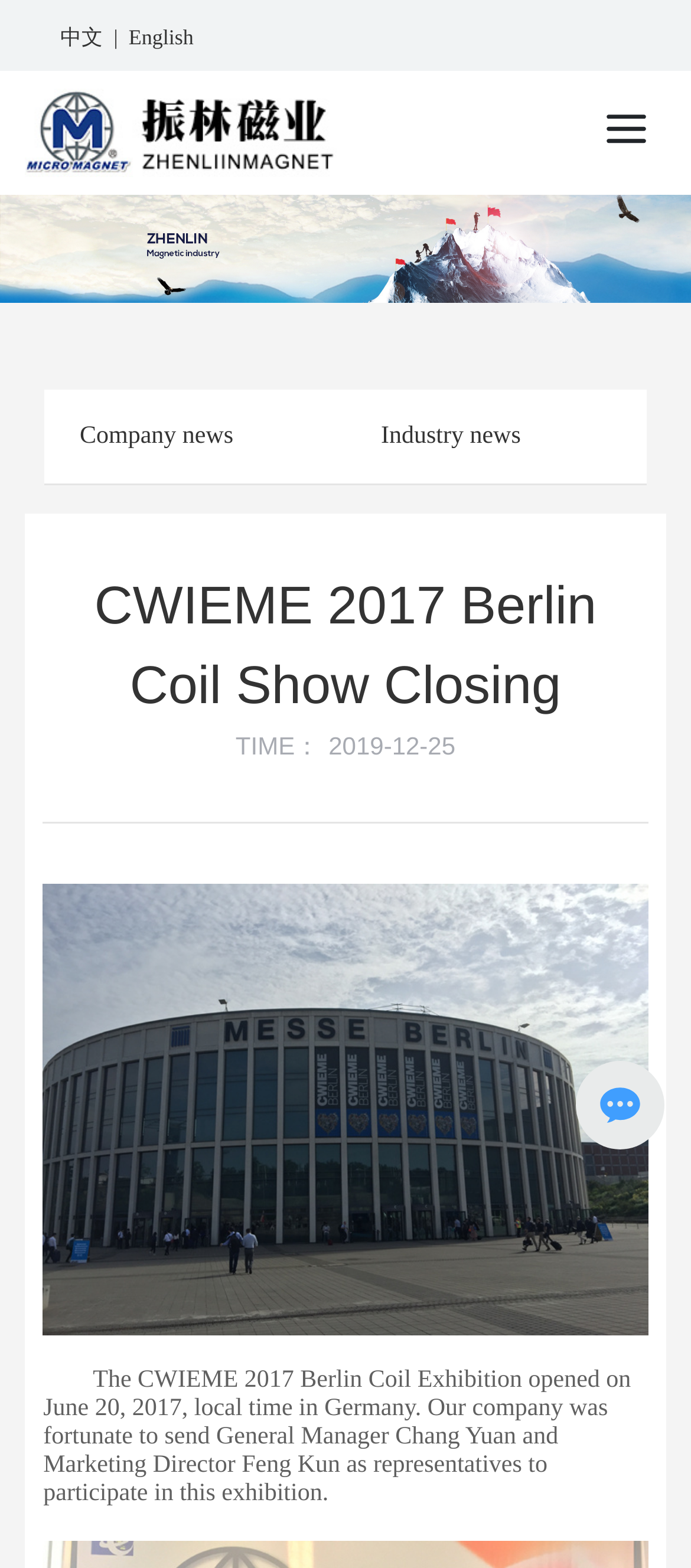Respond with a single word or phrase:
What is the company name displayed on the webpage?

Jiaozuo Zhenlin Magnet Co., Ltd.